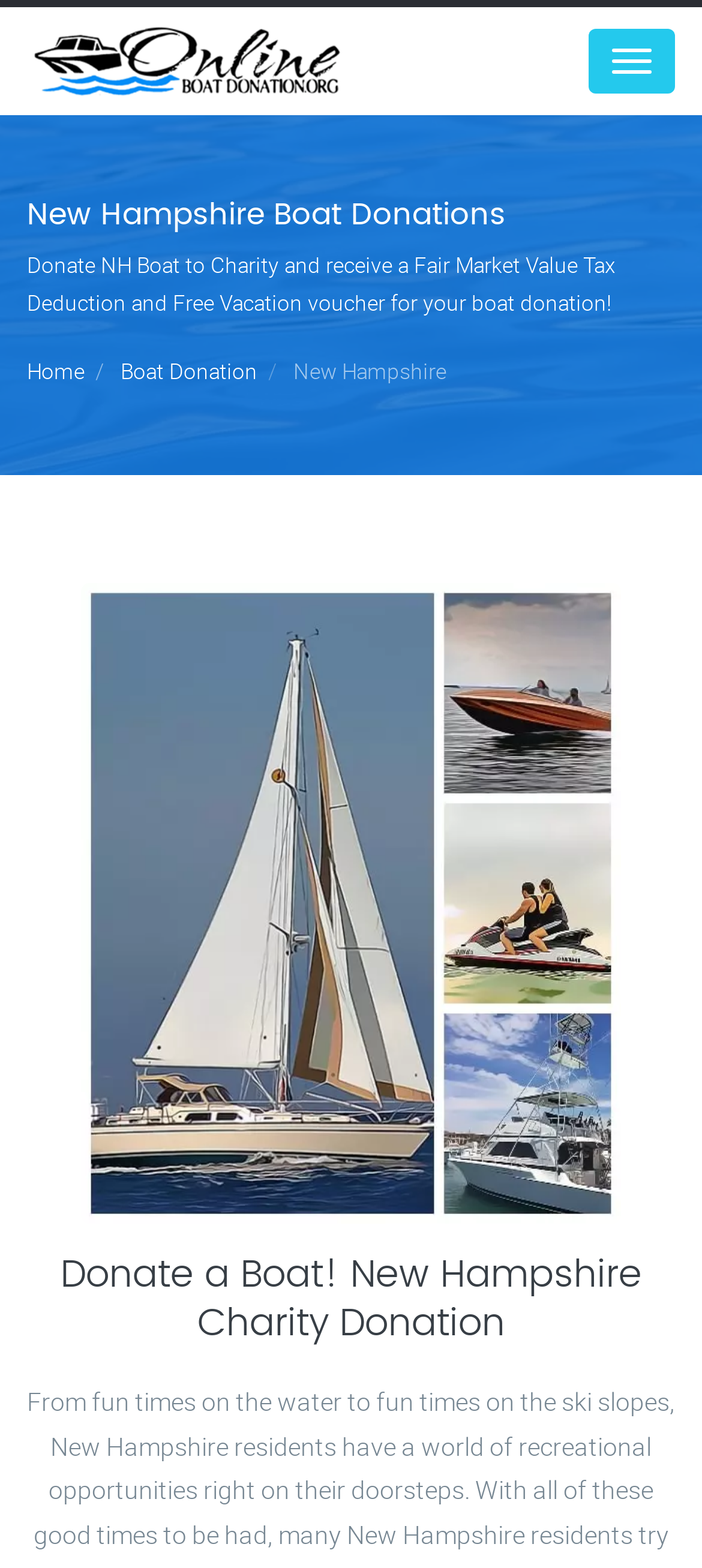How many links are in the top navigation menu?
Based on the visual information, provide a detailed and comprehensive answer.

By examining the webpage structure, I can see that there are three links in the top navigation menu: 'Home', 'Boat Donation', and 'Online Boat Donation'. These links are likely used to navigate to different sections of the webpage or to other related webpages.